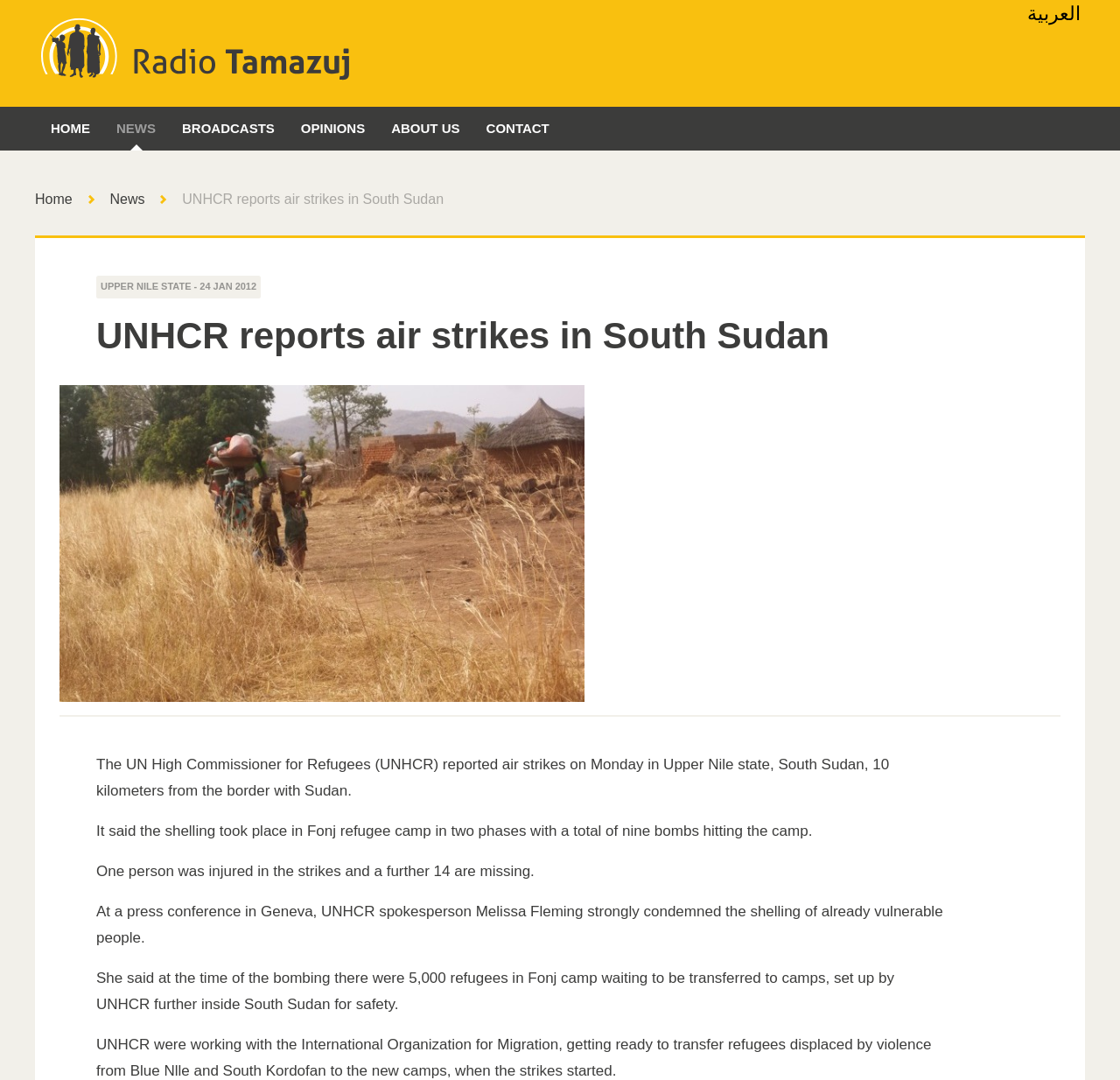What was the total number of bombs that hit the camp?
Observe the image and answer the question with a one-word or short phrase response.

9